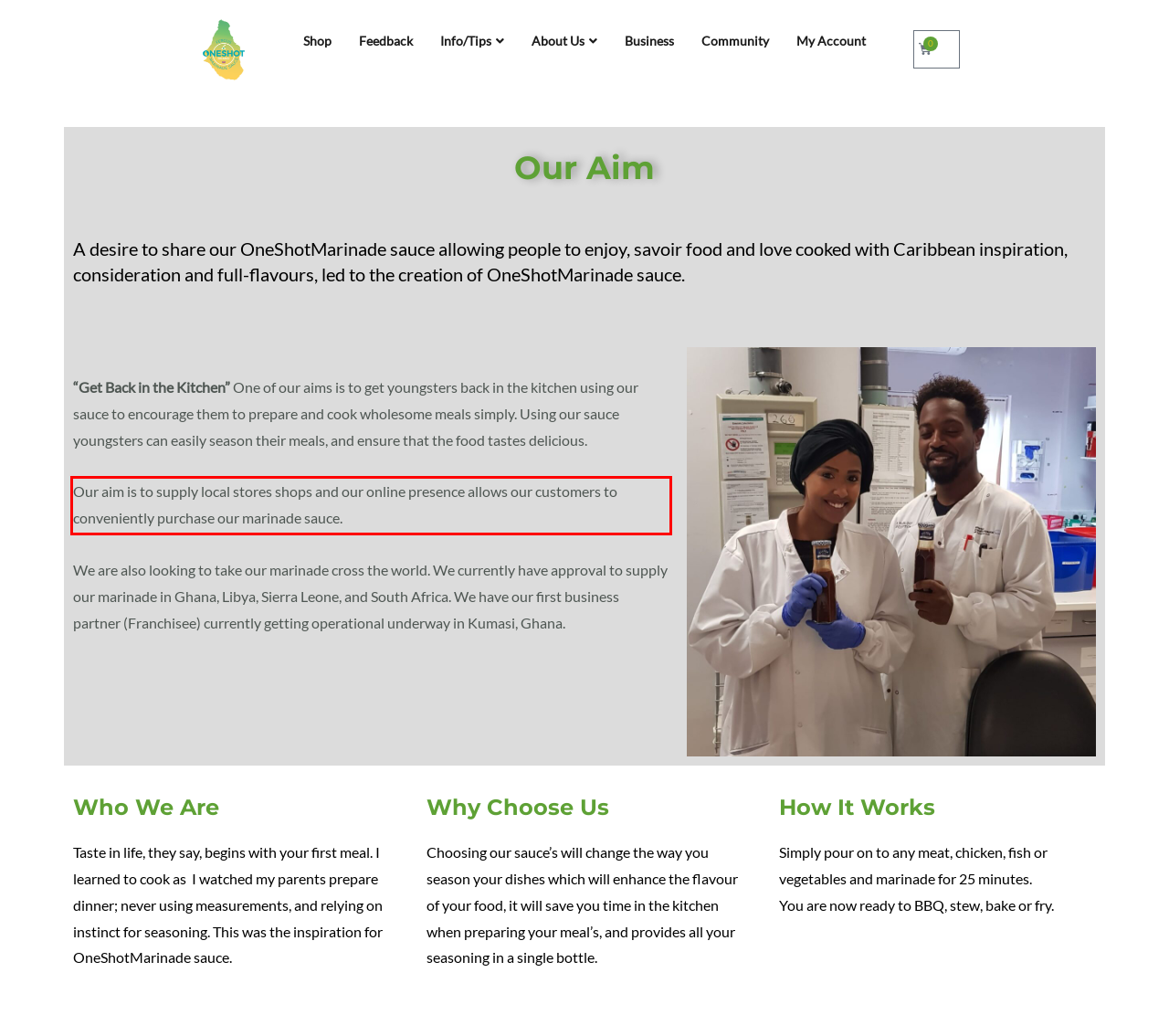You are given a screenshot showing a webpage with a red bounding box. Perform OCR to capture the text within the red bounding box.

Our aim is to supply local stores shops and our online presence allows our customers to conveniently purchase our marinade sauce.